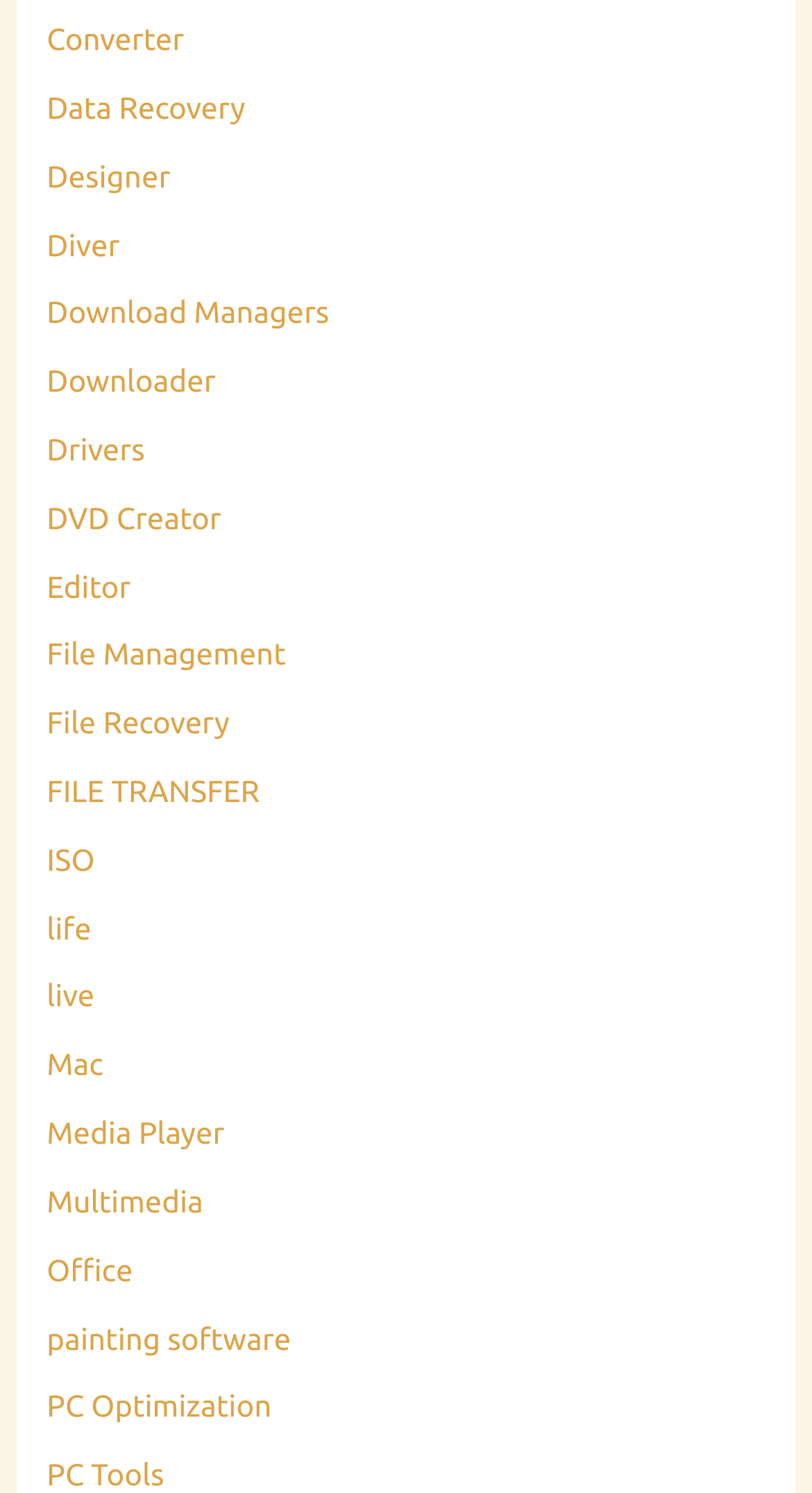Please locate the bounding box coordinates of the element that should be clicked to achieve the given instruction: "Open Data Recovery".

[0.058, 0.06, 0.302, 0.084]